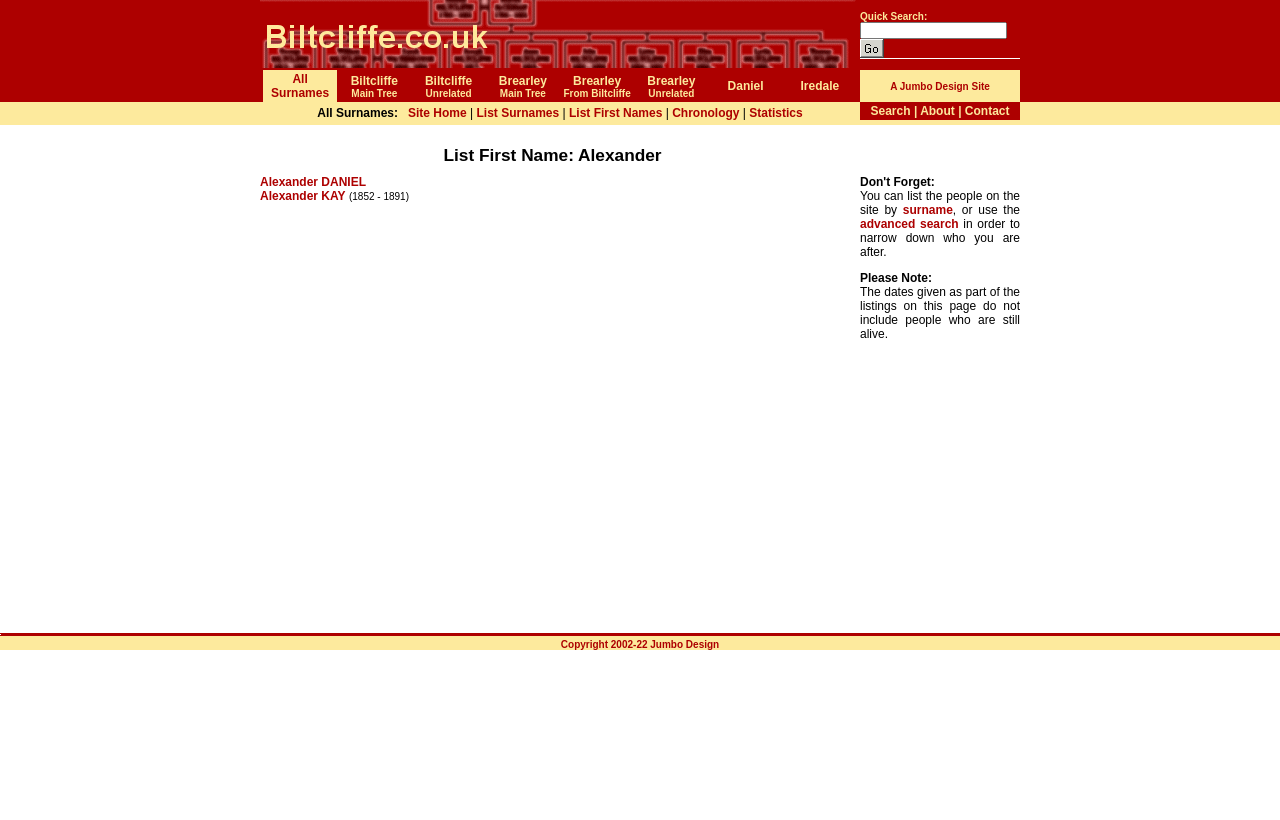What is the name of the first person listed on the page?
Kindly offer a comprehensive and detailed response to the question.

The first person listed on the page is Alexander DANIEL, whose name is presented as a link. This suggests that users can click on the link to access more information about Alexander DANIEL.